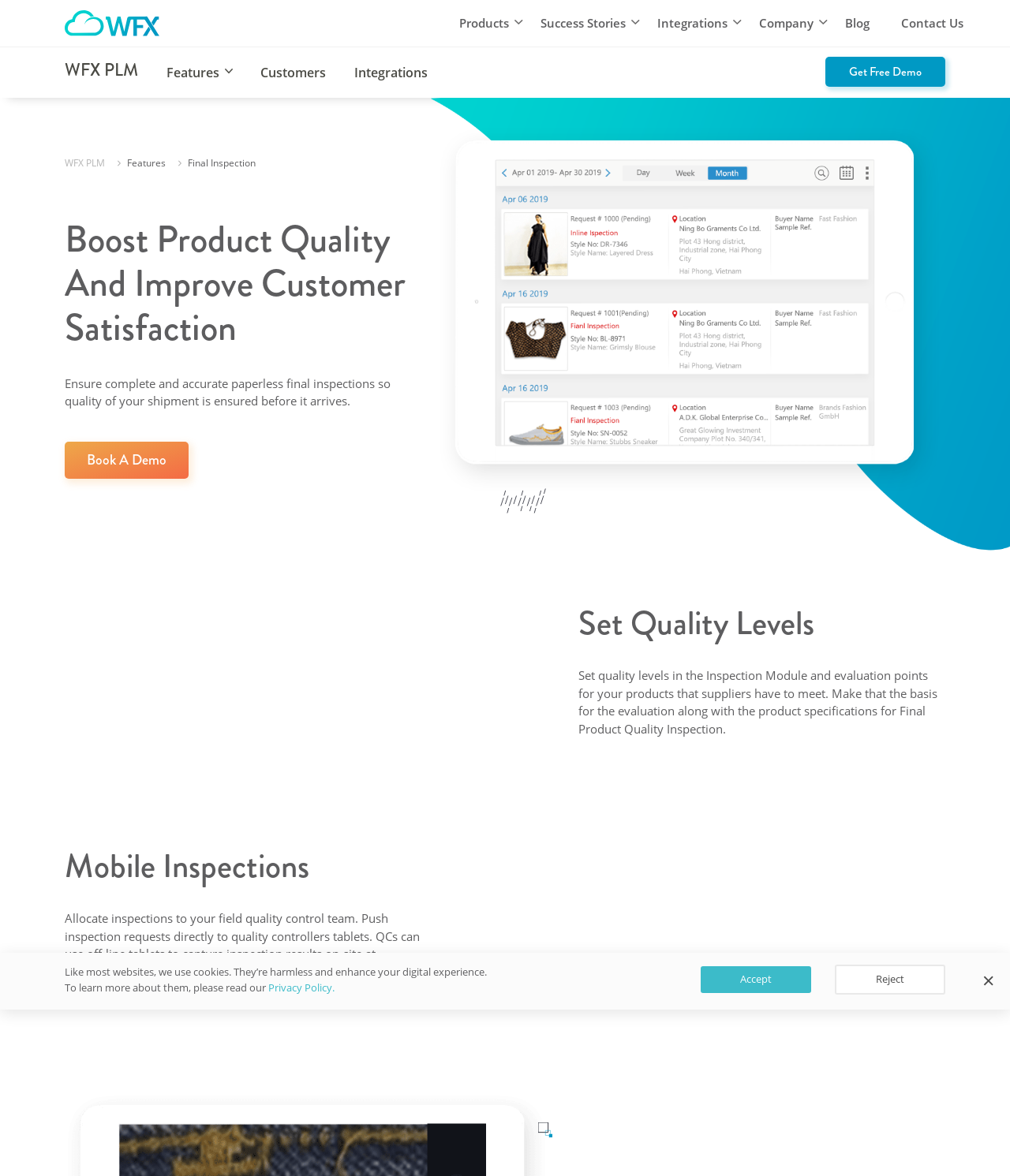Determine the bounding box coordinates of the element that should be clicked to execute the following command: "Read more about world Fashion Exchange".

[0.064, 0.005, 0.158, 0.034]